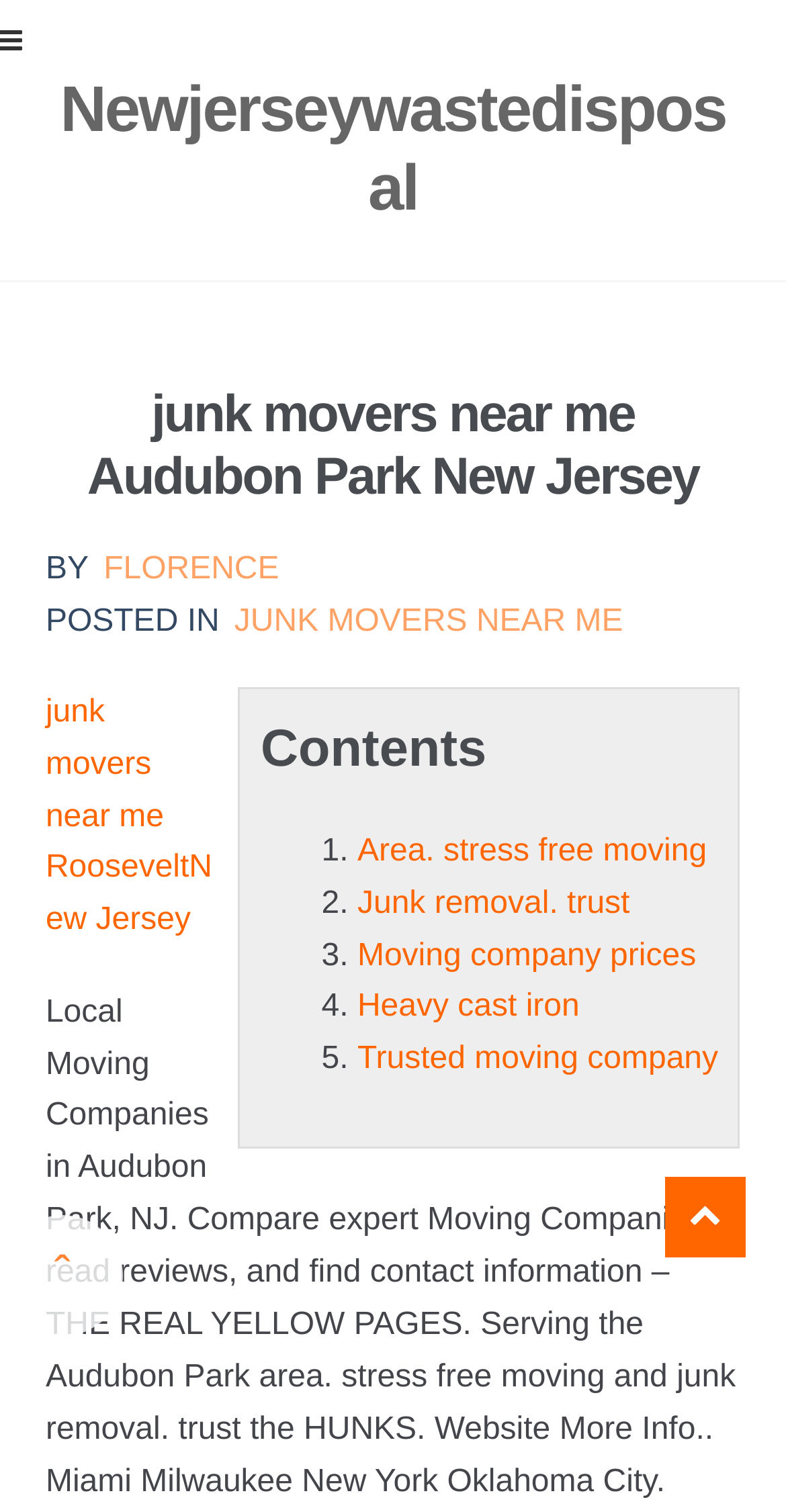Identify the bounding box coordinates of the area that should be clicked in order to complete the given instruction: "Explore Event Videos". The bounding box coordinates should be four float numbers between 0 and 1, i.e., [left, top, right, bottom].

None